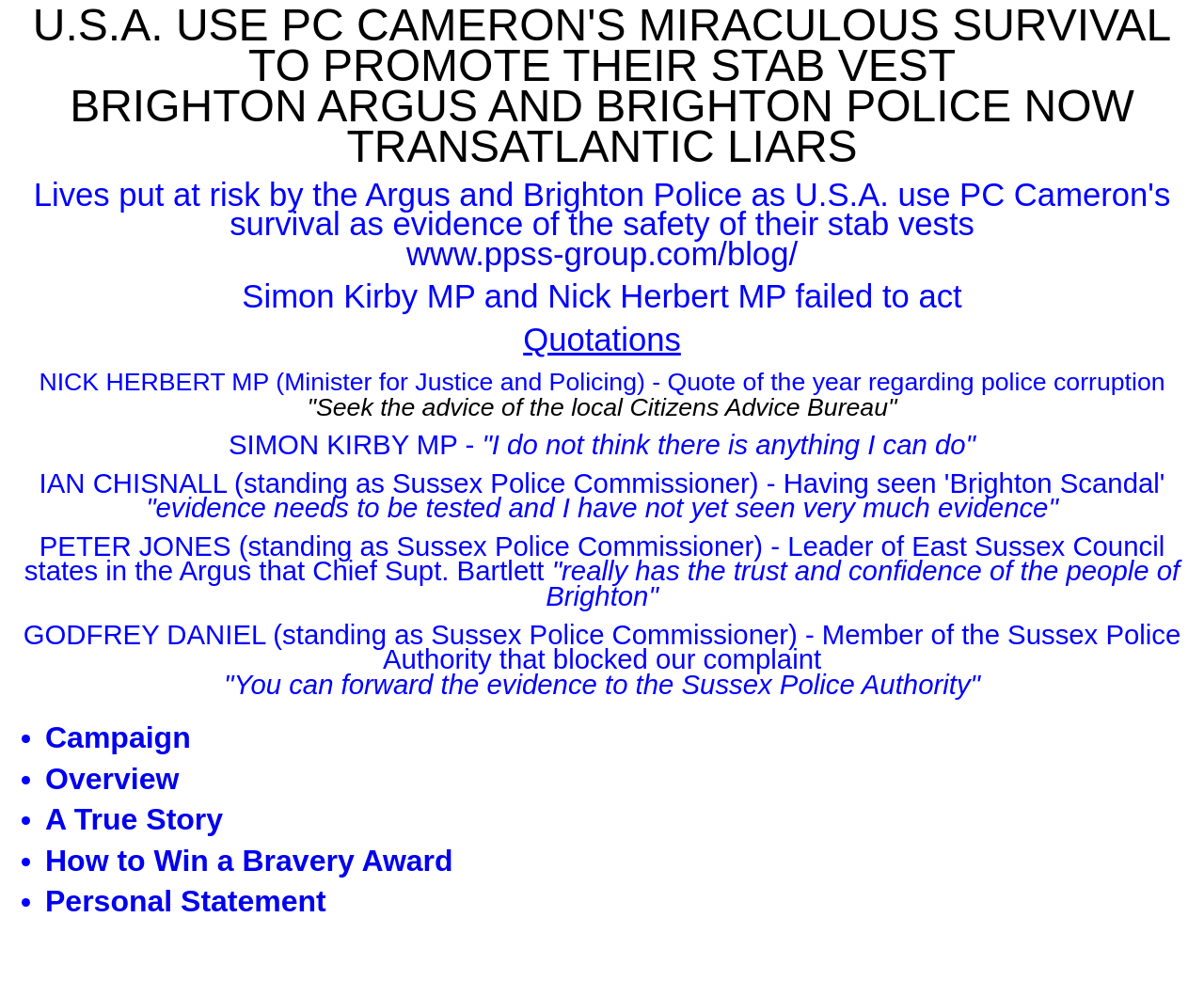Using the elements shown in the image, answer the question comprehensively: Who is Simon Kirby MP?

Simon Kirby MP is mentioned on the webpage as the Minister for Justice and Policing, and is quoted as saying 'I do not think there is anything I can do' in response to a request for action.